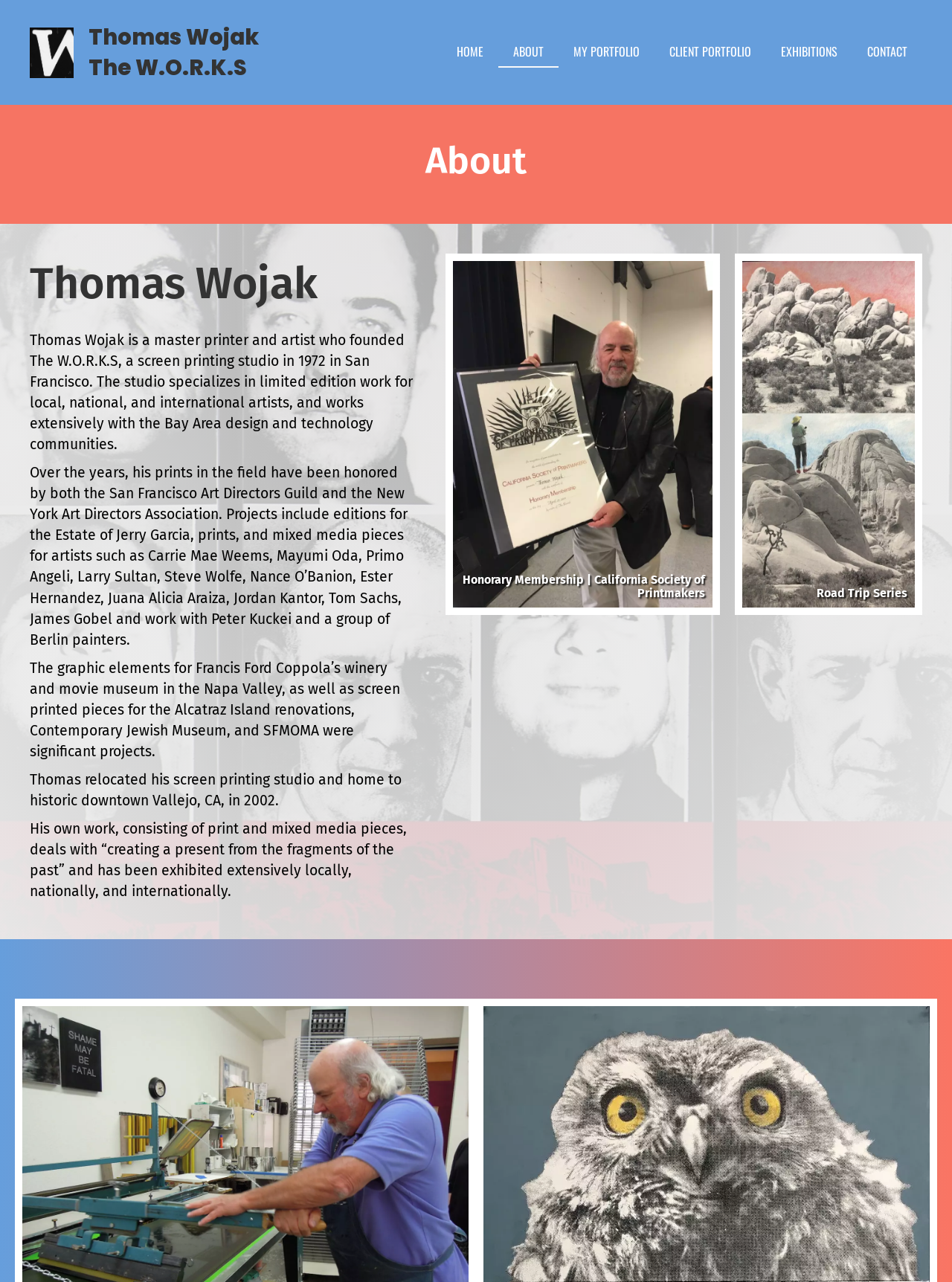Please provide the bounding box coordinates in the format (top-left x, top-left y, bottom-right x, bottom-right y). Remember, all values are floating point numbers between 0 and 1. What is the bounding box coordinate of the region described as: Road Trip Series

[0.78, 0.204, 0.961, 0.474]